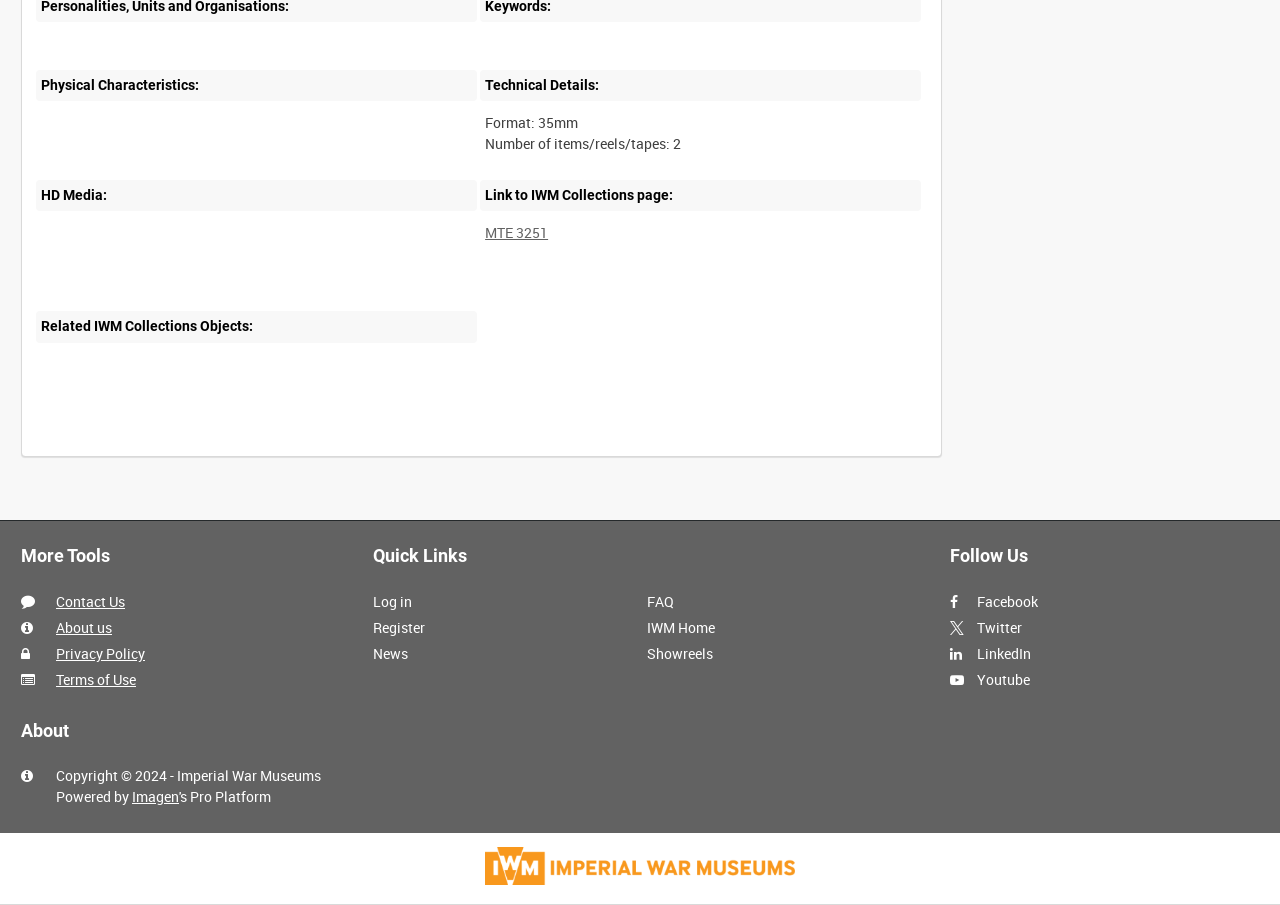Based on the element description, predict the bounding box coordinates (top-left x, top-left y, bottom-right x, bottom-right y) for the UI element in the screenshot: ВКонтакте

None